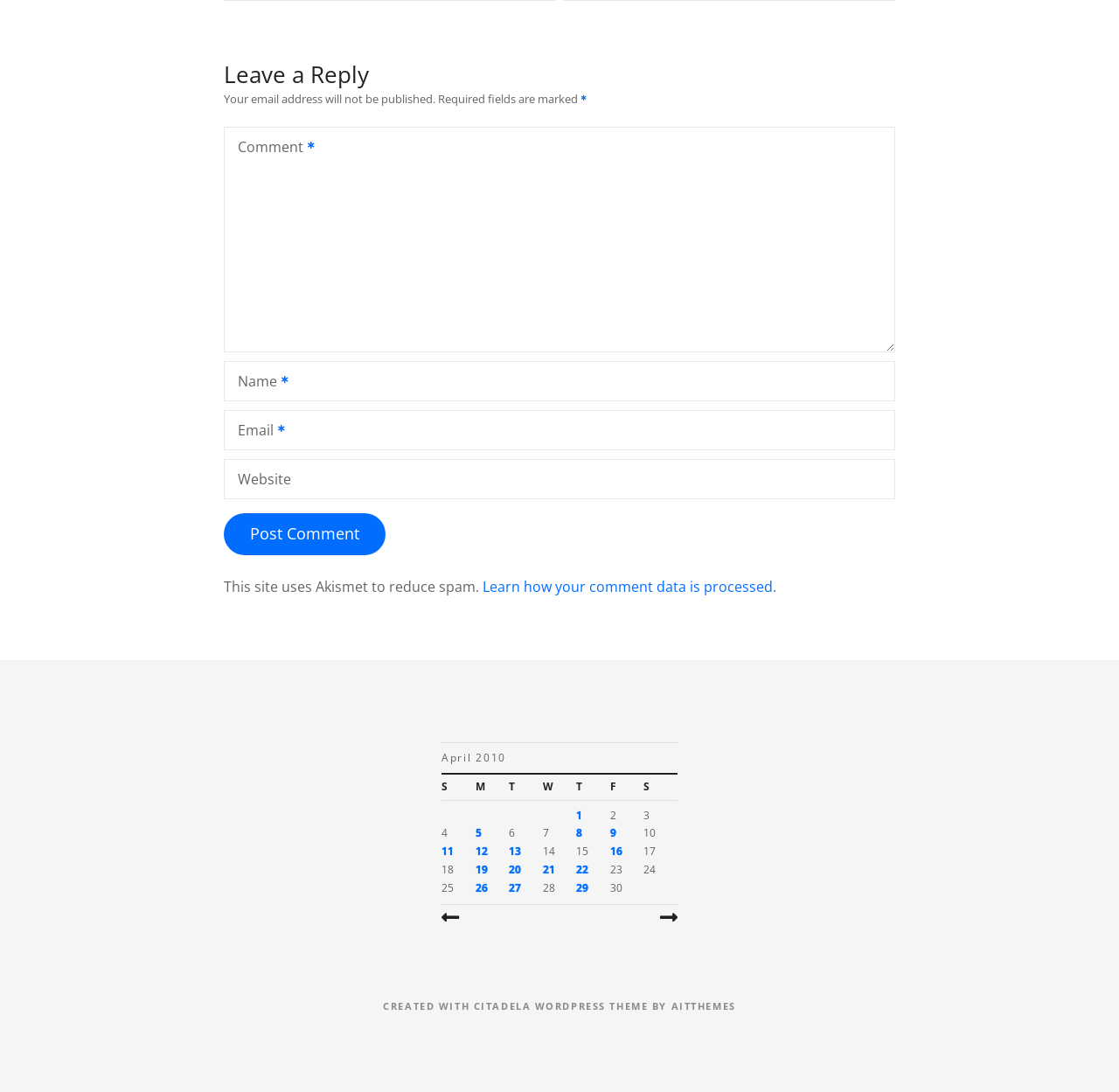Please determine the bounding box coordinates of the area that needs to be clicked to complete this task: 'Go to next month'. The coordinates must be four float numbers between 0 and 1, formatted as [left, top, right, bottom].

[0.536, 0.832, 0.605, 0.85]